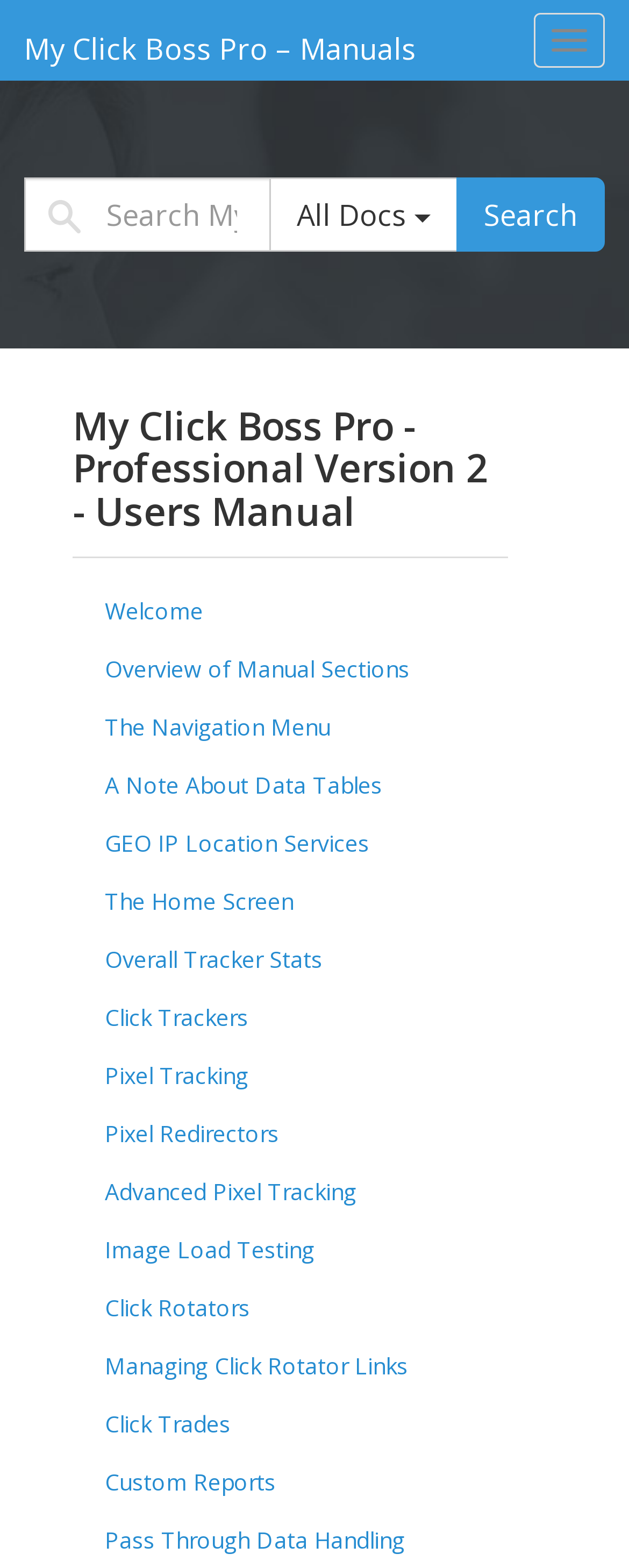Provide a single word or phrase answer to the question: 
How many links are available in the navigation menu?

17